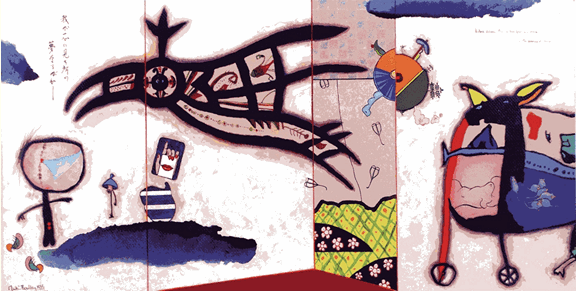Explain in detail what you see in the image.

The image titled "Like a dream that is seen from our place in the oneness of mind" features an abstract and vibrant composition, visually engaging the viewer with its playful shapes and colors. Spanning a significant area, this artwork appears to contain elements such as whimsical figures, dynamic patterns, and a variety of vivid hues. The artwork's distinct forms seem to interact, creating a narrative that invites contemplation and exploration. It is painted in acrylic, measuring 25 x 150 cm, and was created in 2001. The overall atmosphere is one of joyous creativity, capturing a dream-like essence that resonates with themes of interconnectedness and imagination.